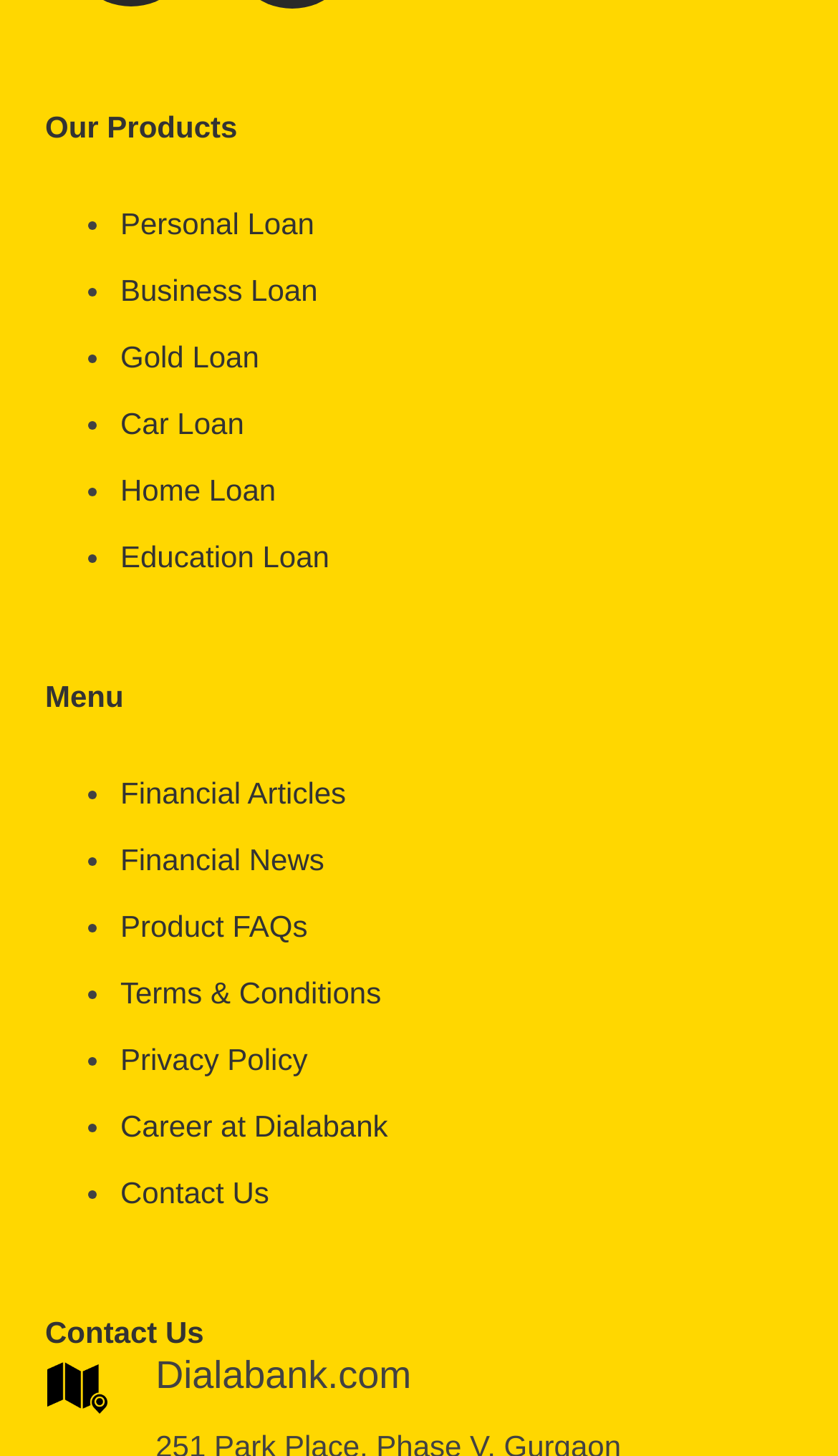What type of loan is listed first?
Please answer the question with as much detail as possible using the screenshot.

The webpage lists various loan options, and the first one is 'Personal Loan', which is indicated by the link 'Personal Loan' with a list marker '•' preceding it.